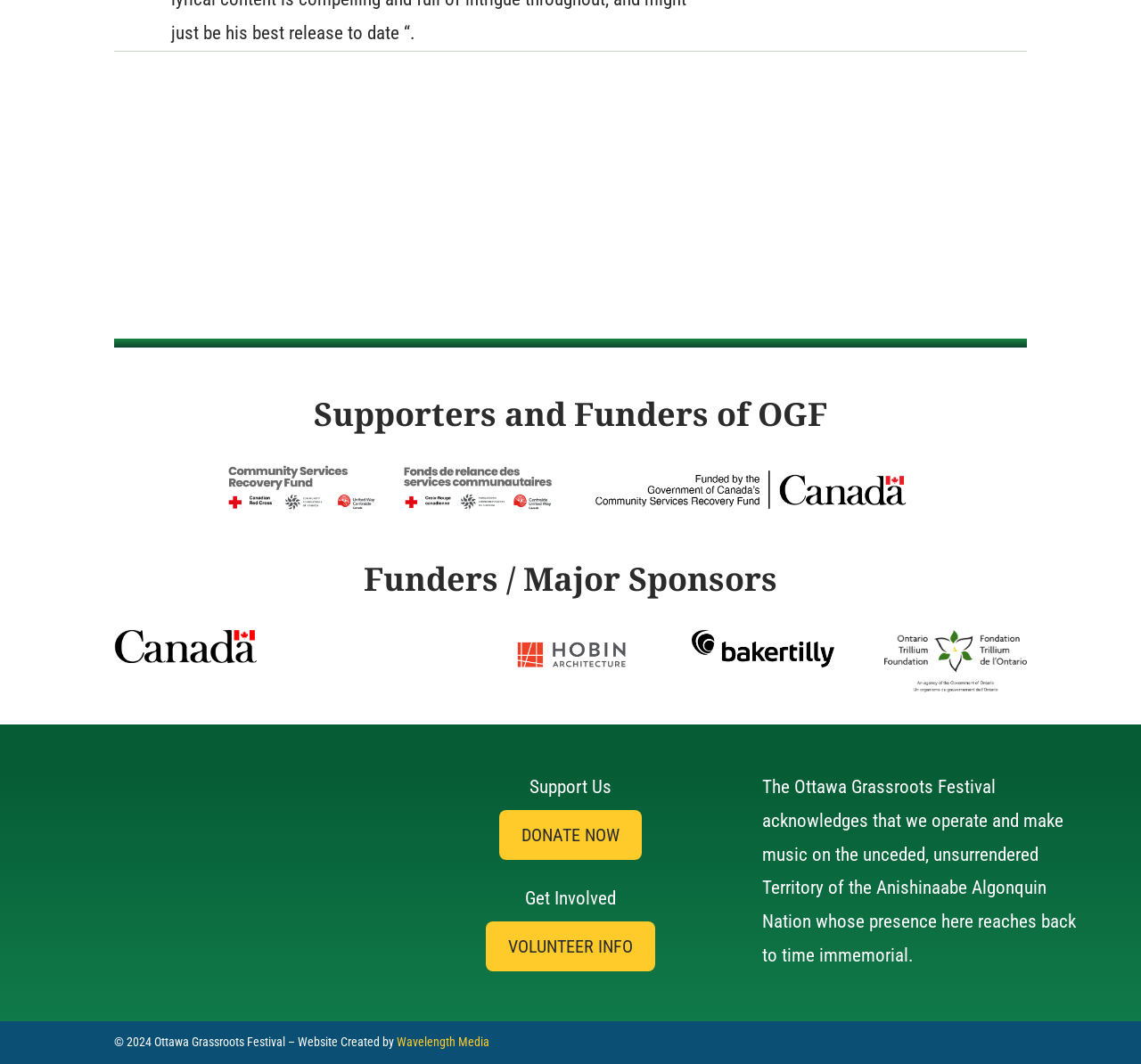Using the provided element description: "Wavelength Media", identify the bounding box coordinates. The coordinates should be four floats between 0 and 1 in the order [left, top, right, bottom].

[0.348, 0.973, 0.429, 0.986]